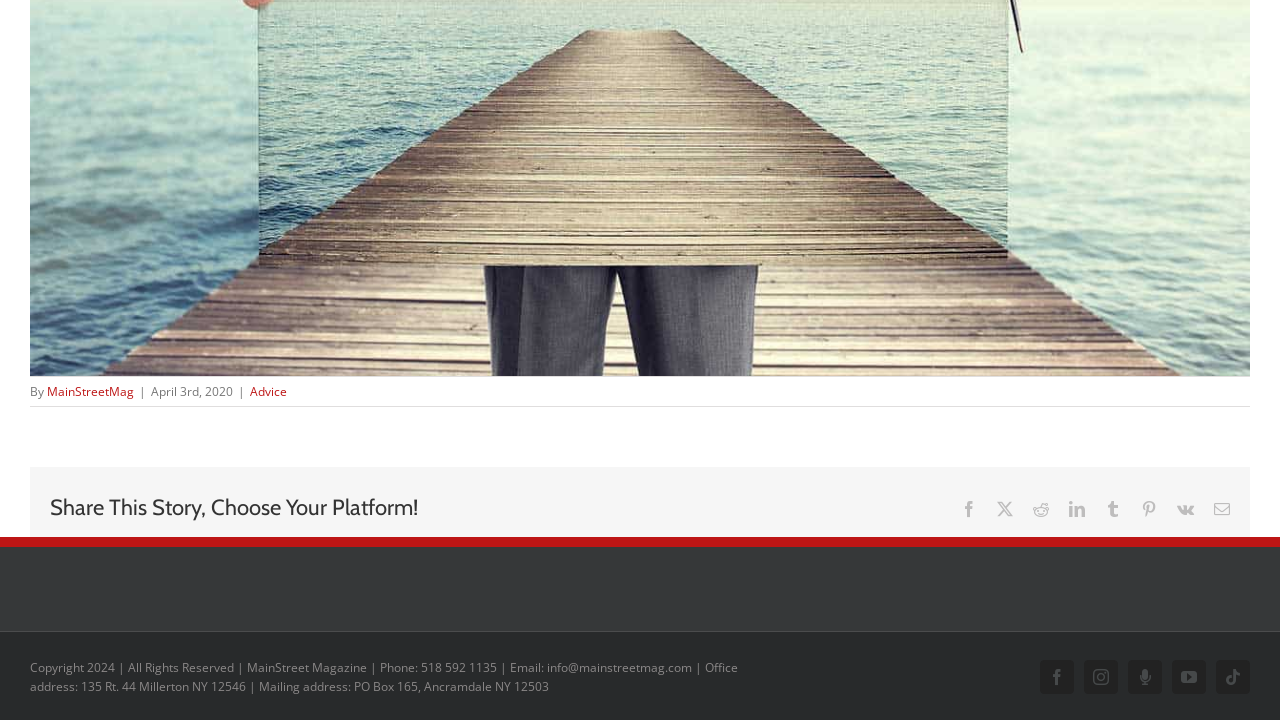Please locate the bounding box coordinates of the element that needs to be clicked to achieve the following instruction: "Follow MainStreet Magazine on Instagram". The coordinates should be four float numbers between 0 and 1, i.e., [left, top, right, bottom].

[0.847, 0.917, 0.873, 0.964]